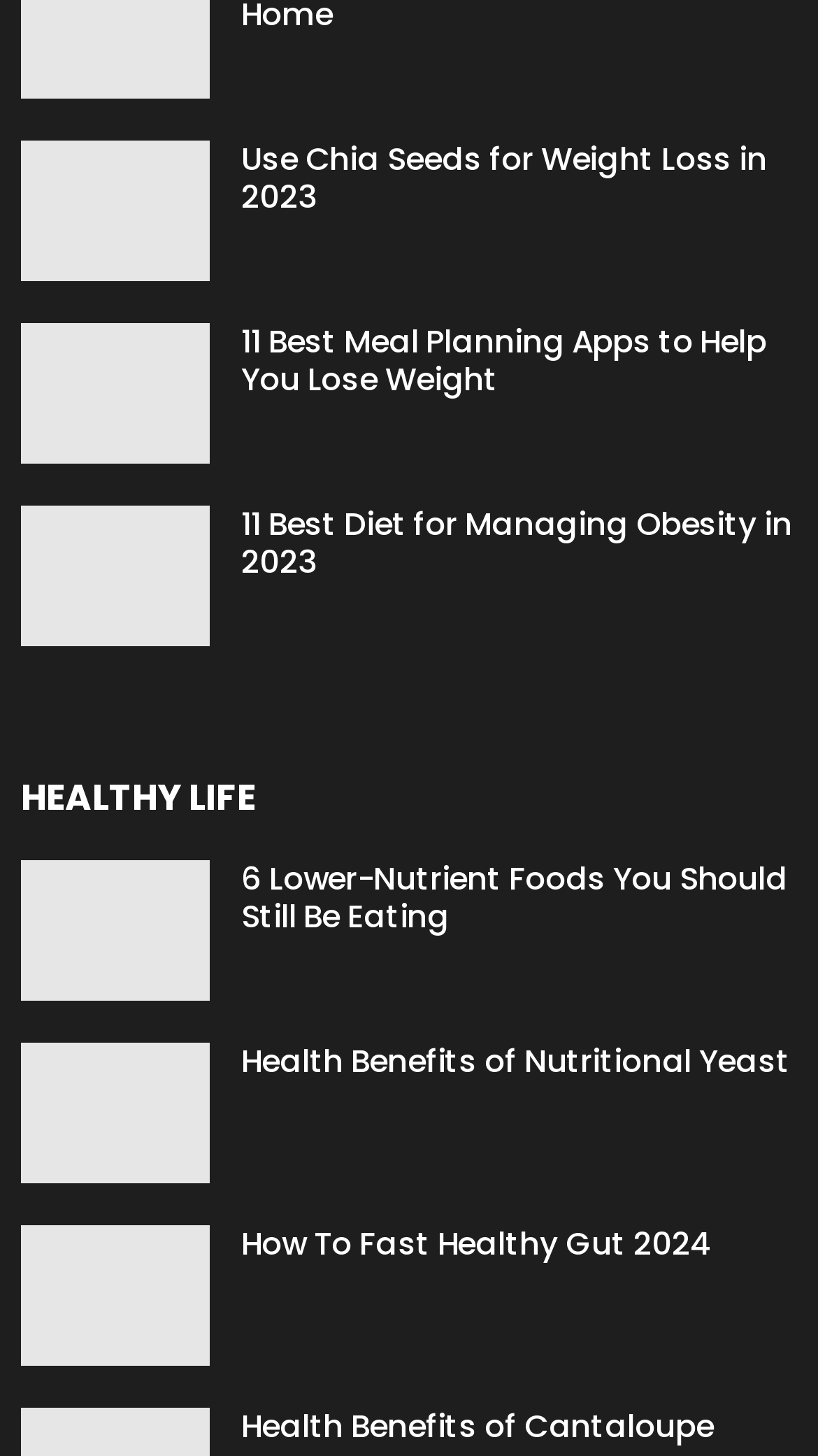Please identify the bounding box coordinates of the element's region that I should click in order to complete the following instruction: "Discover the health benefits of nutritional yeast". The bounding box coordinates consist of four float numbers between 0 and 1, i.e., [left, top, right, bottom].

[0.026, 0.716, 0.256, 0.813]